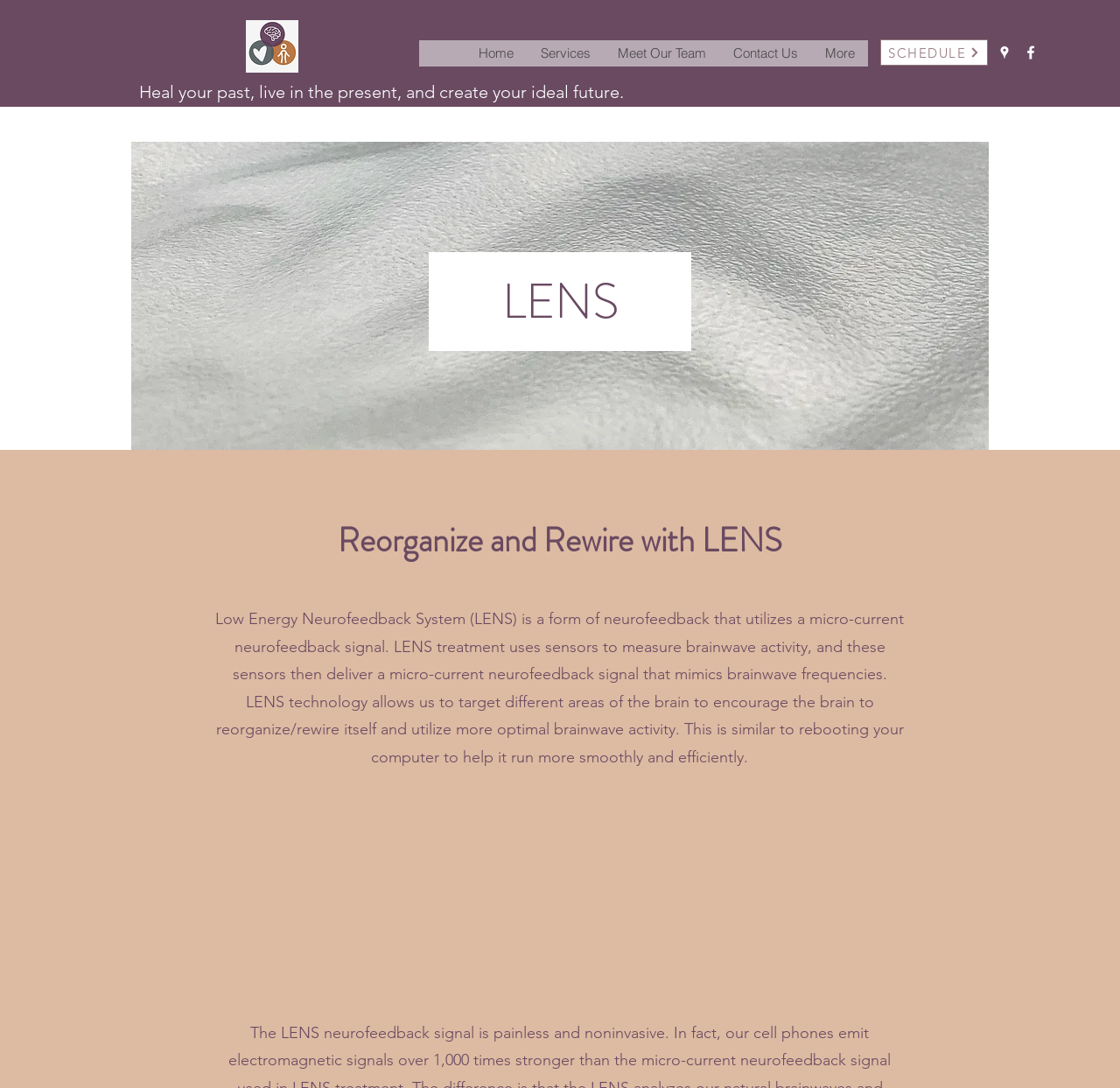Based on the element description, predict the bounding box coordinates (top-left x, top-left y, bottom-right x, bottom-right y) for the UI element in the screenshot: Privacy Tools

None